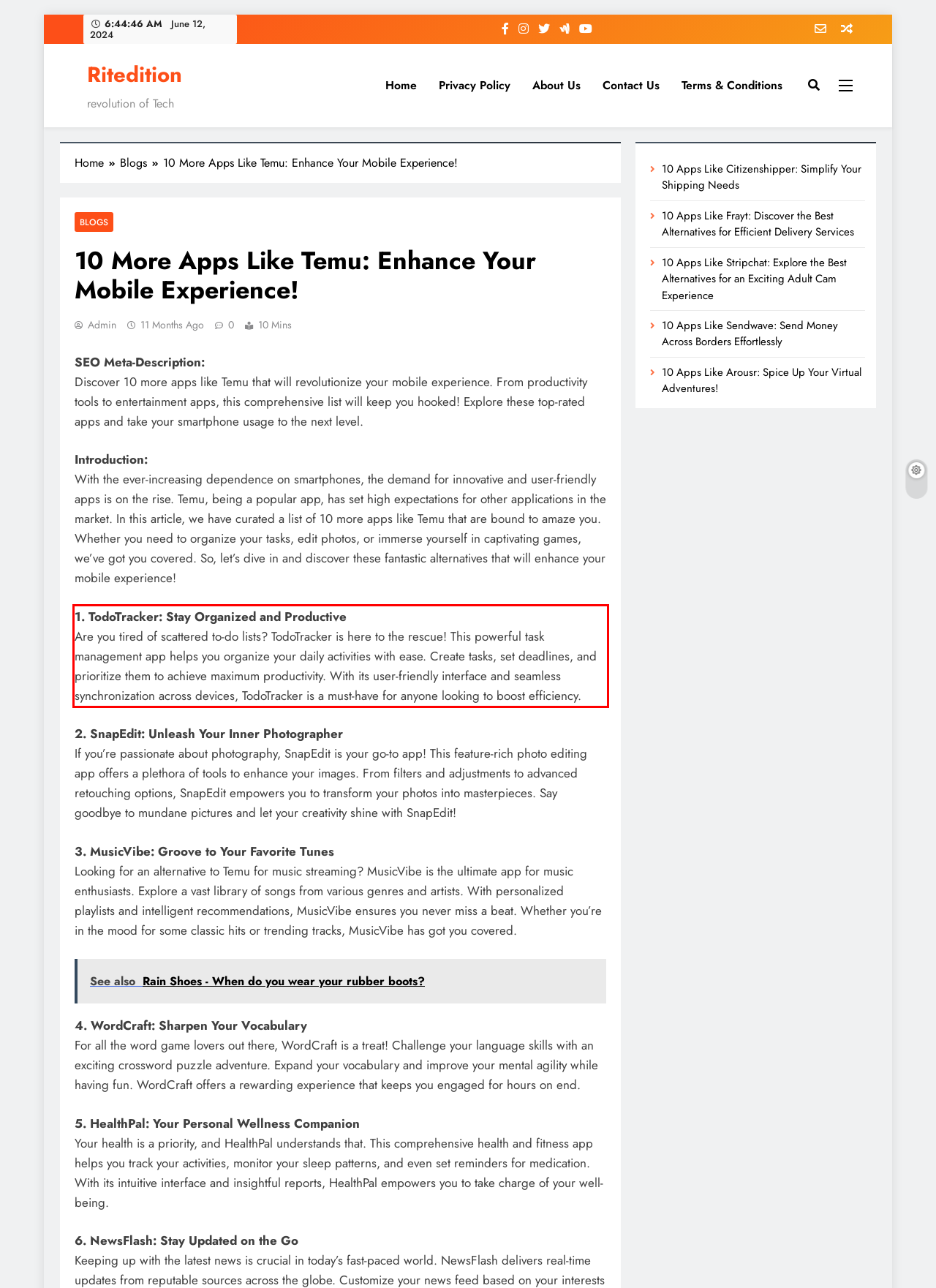Identify the text within the red bounding box on the webpage screenshot and generate the extracted text content.

1. TodoTracker: Stay Organized and Productive Are you tired of scattered to-do lists? TodoTracker is here to the rescue! This powerful task management app helps you organize your daily activities with ease. Create tasks, set deadlines, and prioritize them to achieve maximum productivity. With its user-friendly interface and seamless synchronization across devices, TodoTracker is a must-have for anyone looking to boost efficiency.